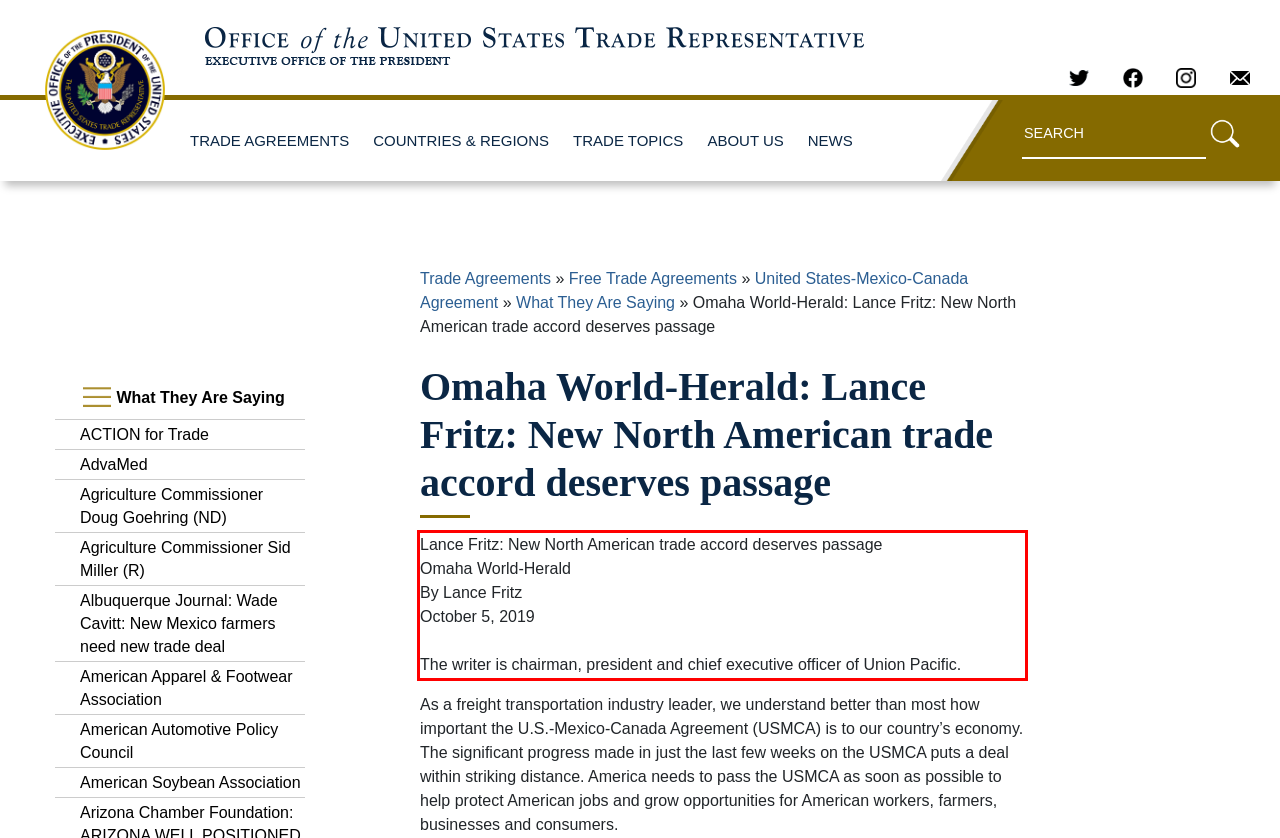There is a screenshot of a webpage with a red bounding box around a UI element. Please use OCR to extract the text within the red bounding box.

Lance Fritz: New North American trade accord deserves passage Omaha World-Herald By Lance Fritz October 5, 2019 The writer is chairman, president and chief executive officer of Union Pacific.